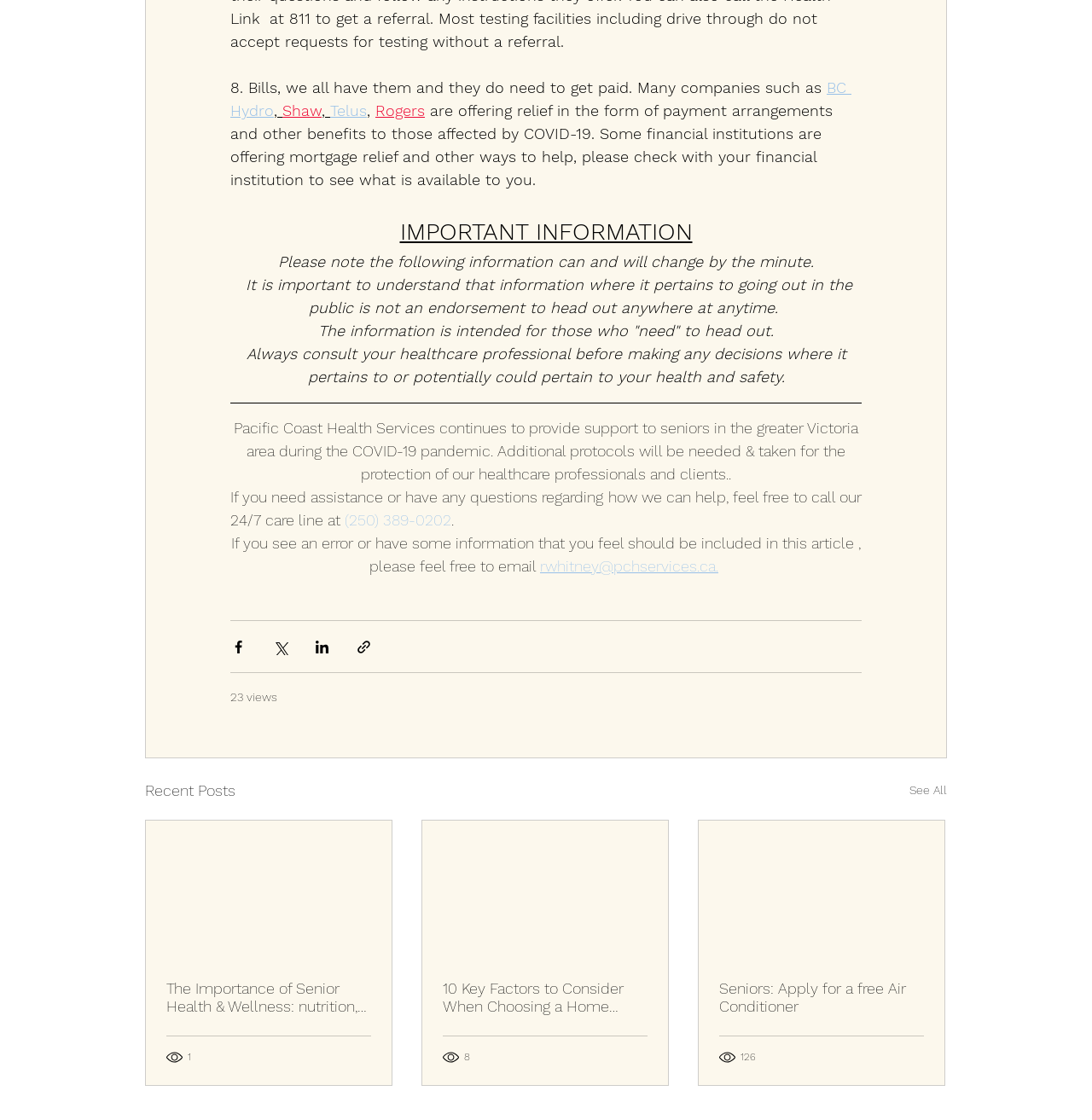Answer in one word or a short phrase: 
What companies are offering relief in the form of payment arrangements?

BC Hydro, Shaw, Telus, Rogers